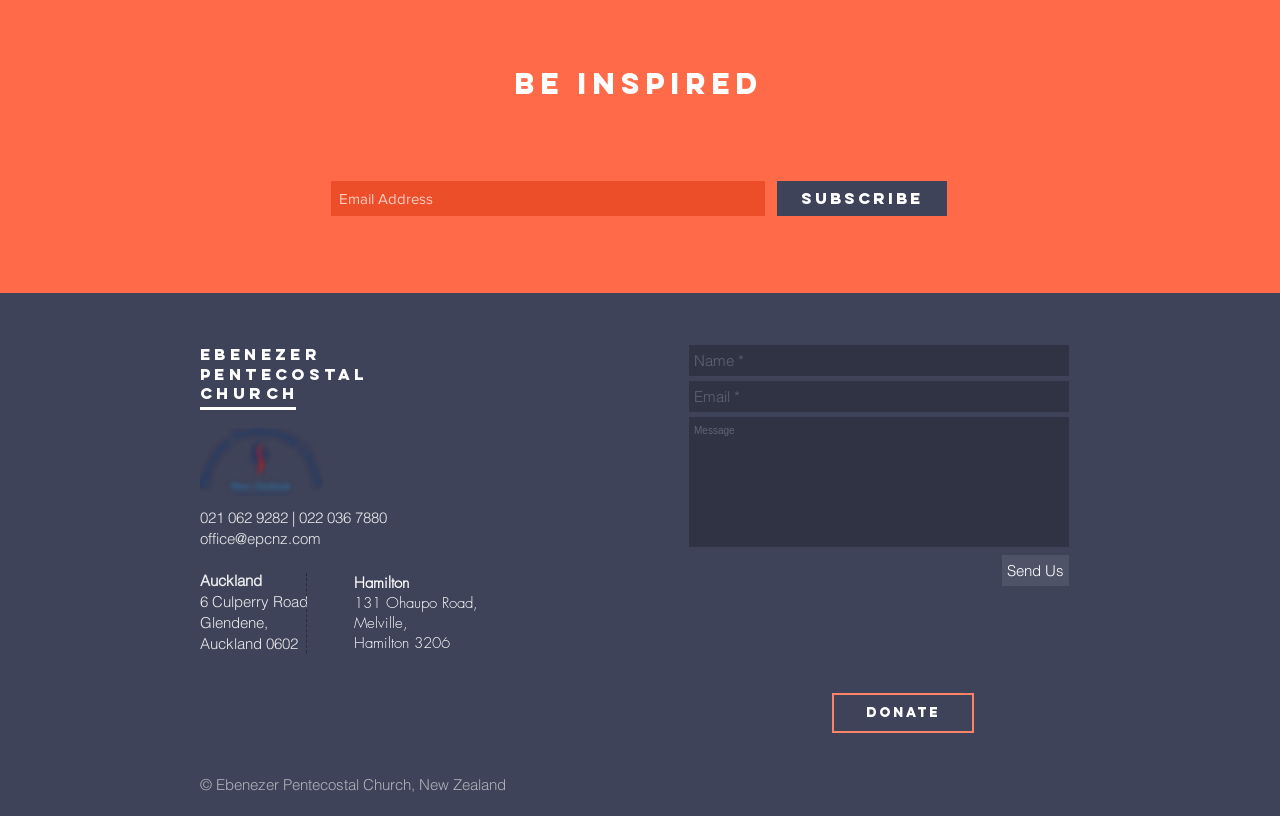From the given element description: "Explore Working Together", find the bounding box for the UI element. Provide the coordinates as four float numbers between 0 and 1, in the order [left, top, right, bottom].

None